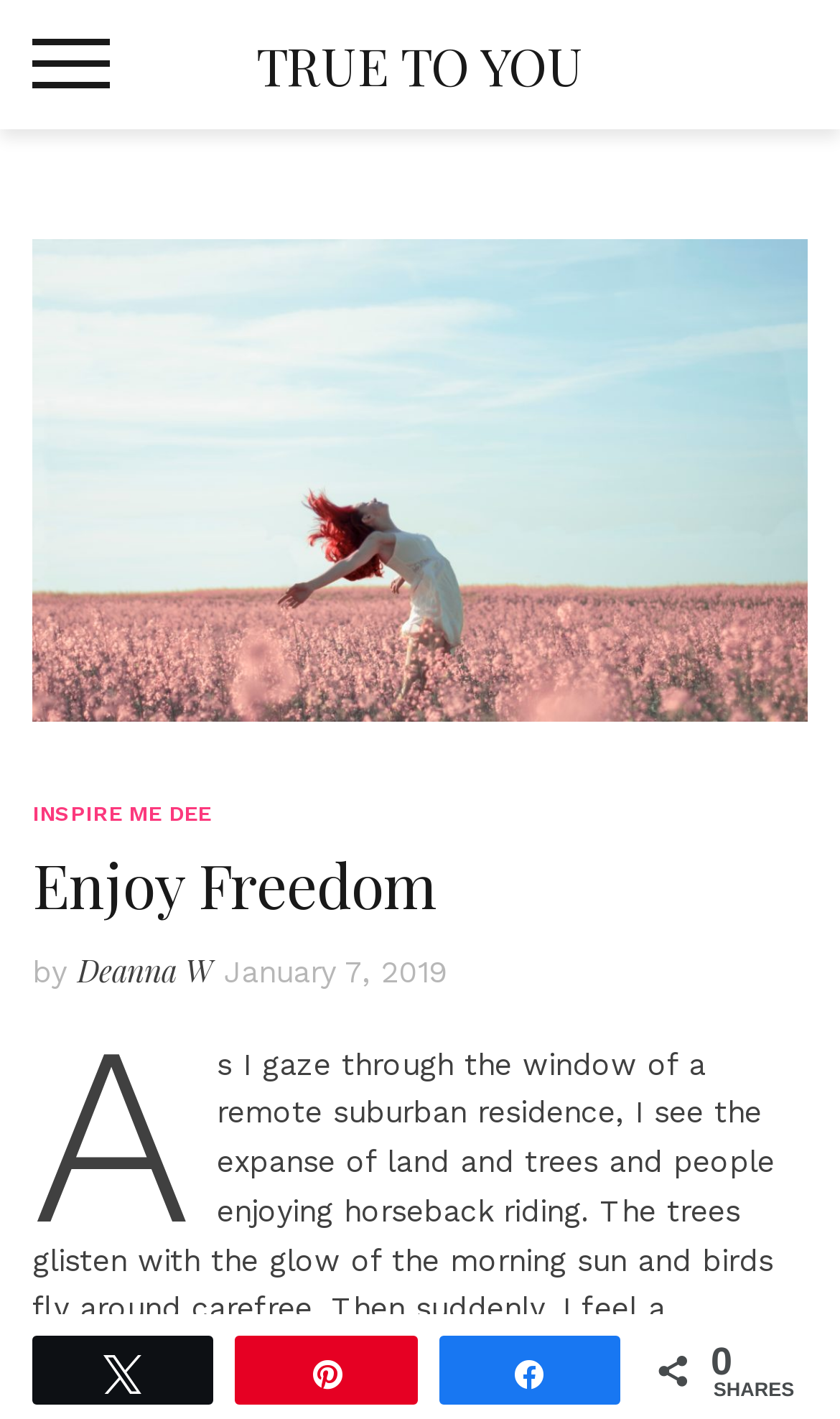Kindly determine the bounding box coordinates for the clickable area to achieve the given instruction: "Visit Deanna W's profile".

[0.092, 0.669, 0.254, 0.698]